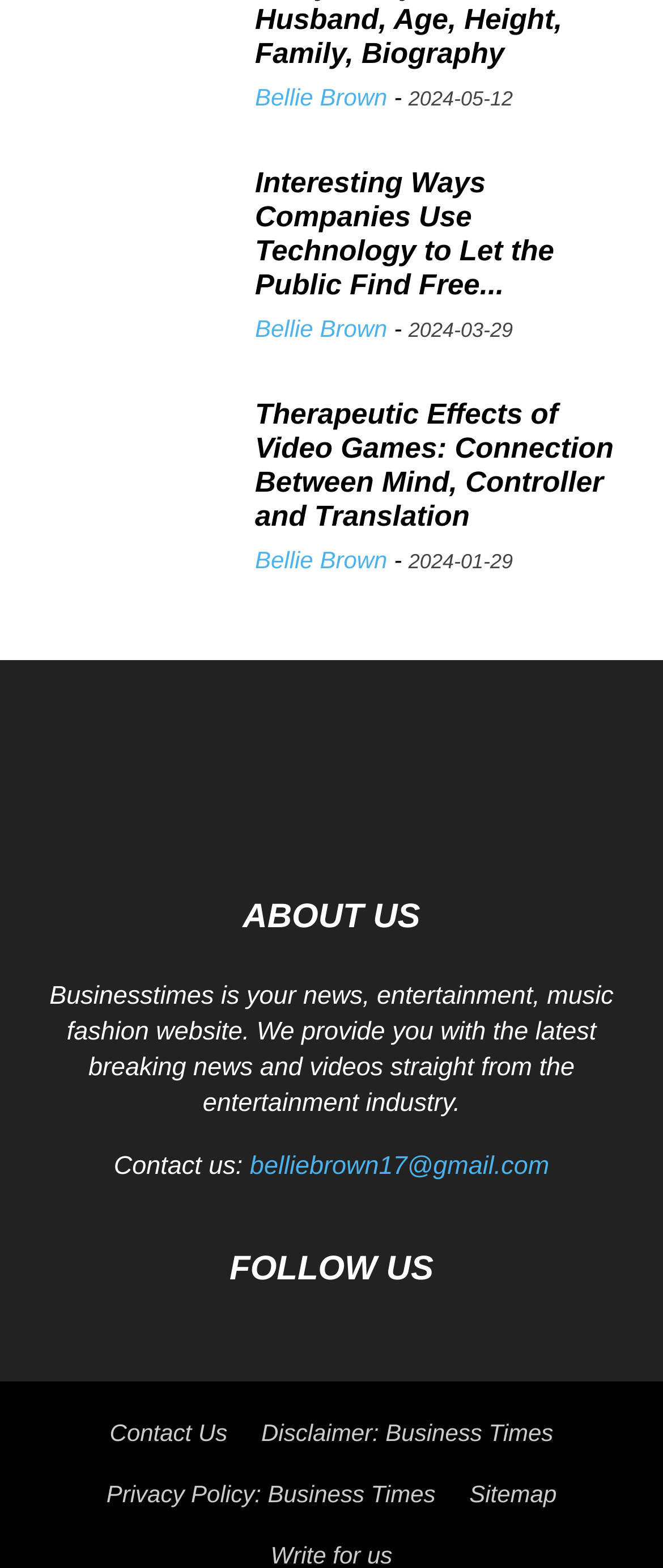Pinpoint the bounding box coordinates of the area that should be clicked to complete the following instruction: "Click on the article 'Interesting Ways Companies Use Technology to Let the Public Find Free Entertainment'". The coordinates must be given as four float numbers between 0 and 1, i.e., [left, top, right, bottom].

[0.038, 0.106, 0.346, 0.236]